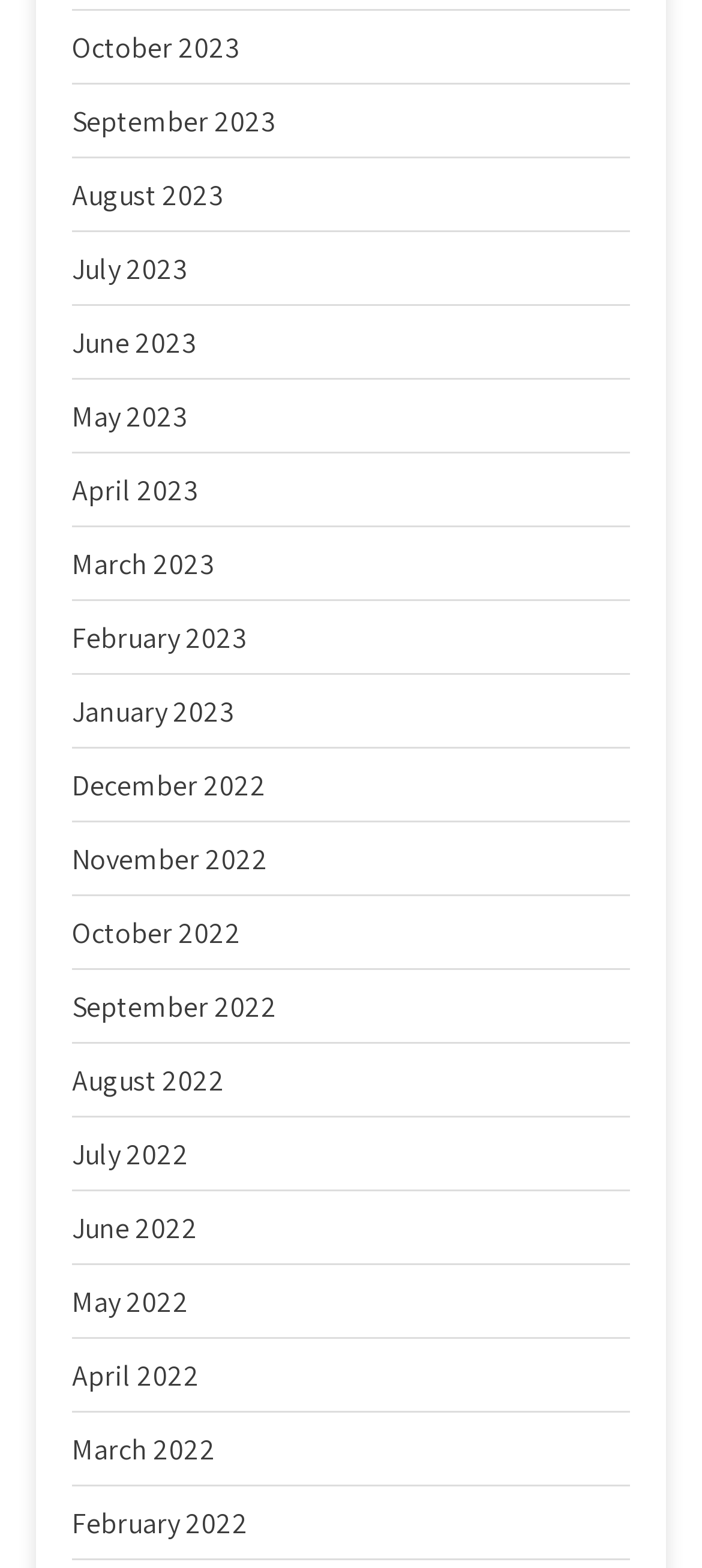Please identify the bounding box coordinates of the region to click in order to complete the task: "view August 2023". The coordinates must be four float numbers between 0 and 1, specified as [left, top, right, bottom].

[0.103, 0.112, 0.318, 0.136]